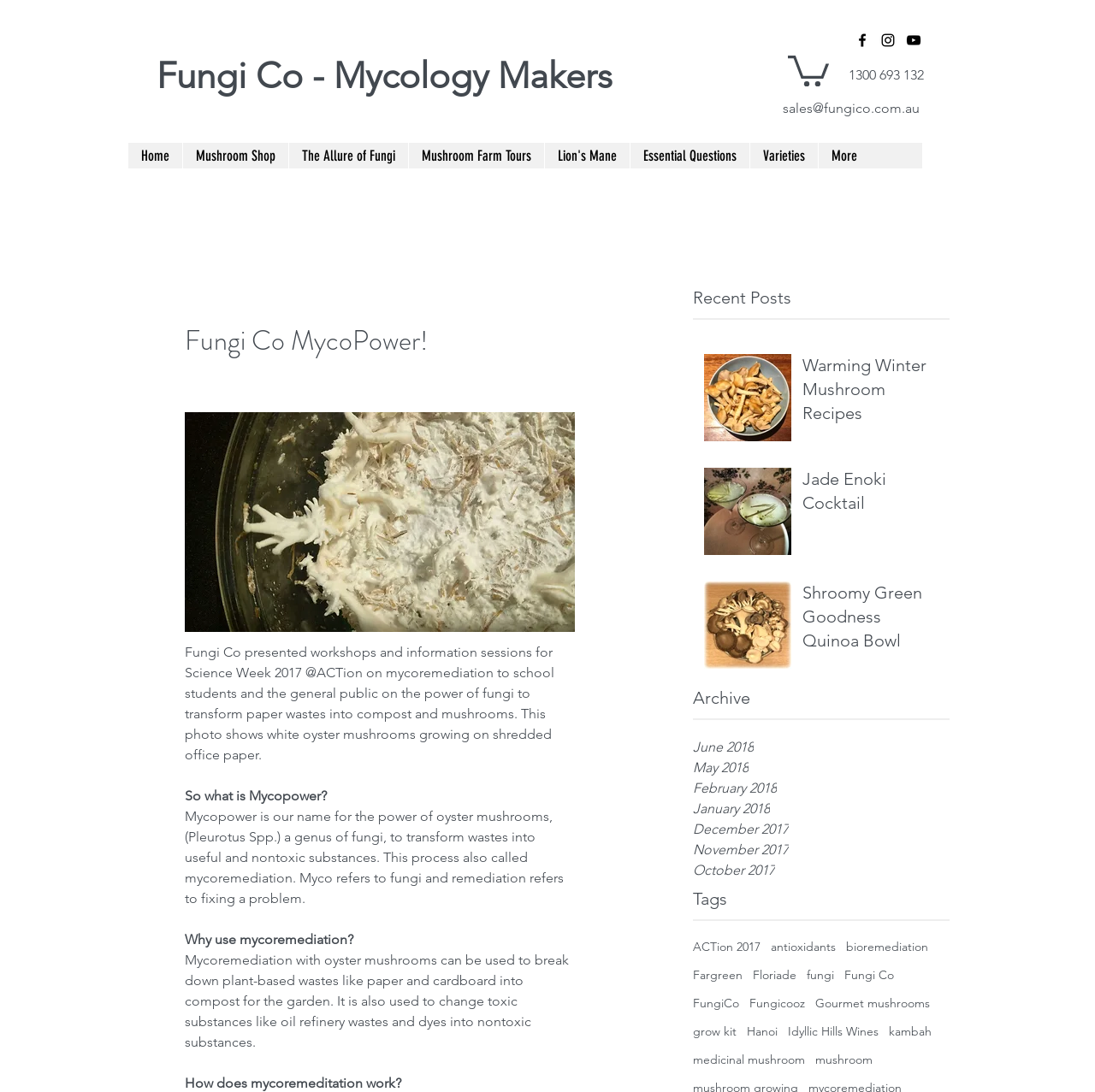Please extract the webpage's main title and generate its text content.

Fungi Co MycoPower!